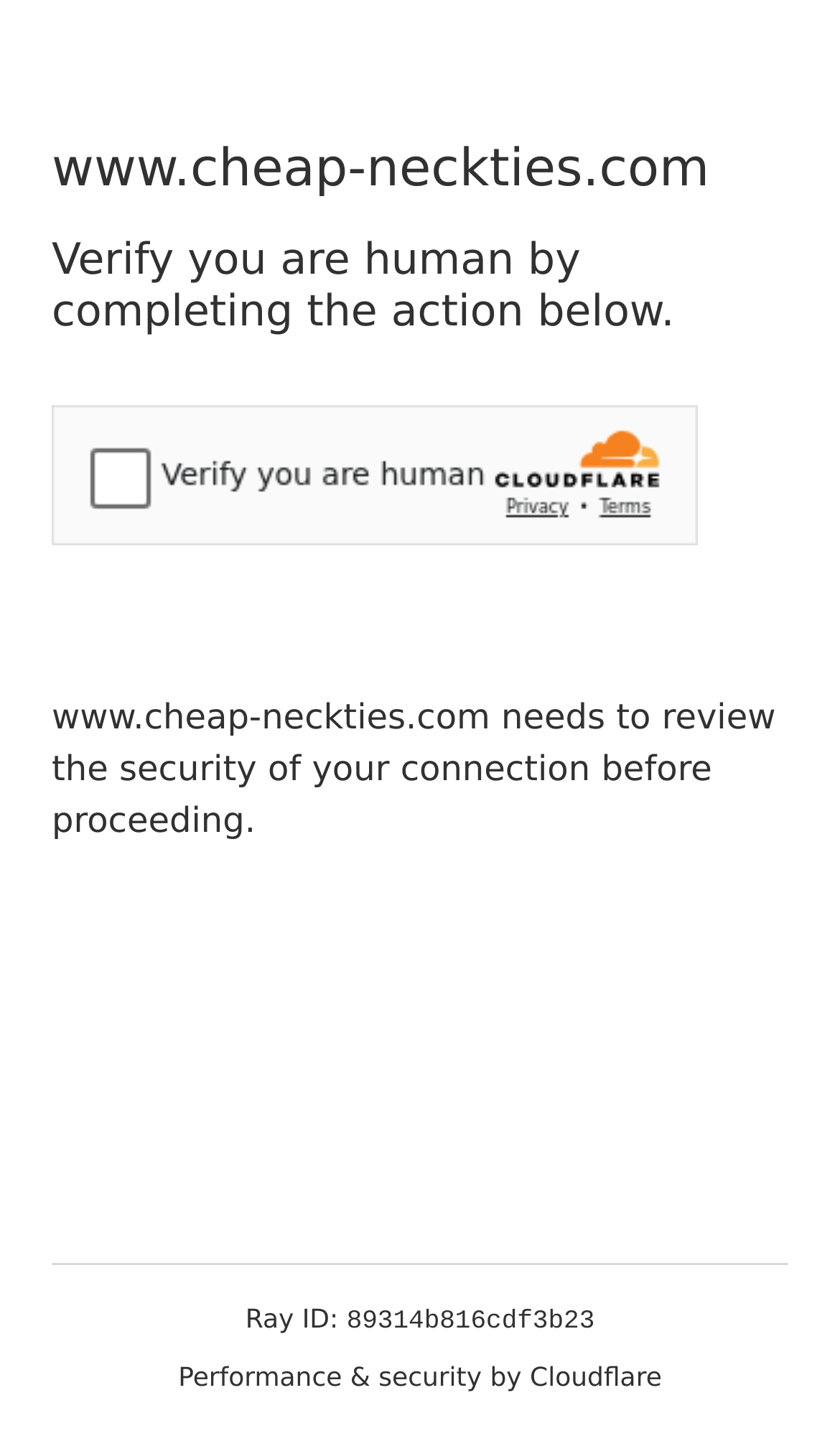What is the Ray ID?
Can you provide a detailed and comprehensive answer to the question?

The Ray ID can be found in the static text element that reads '89314b816cdf3b23', which is located below the text 'Ray ID:'.